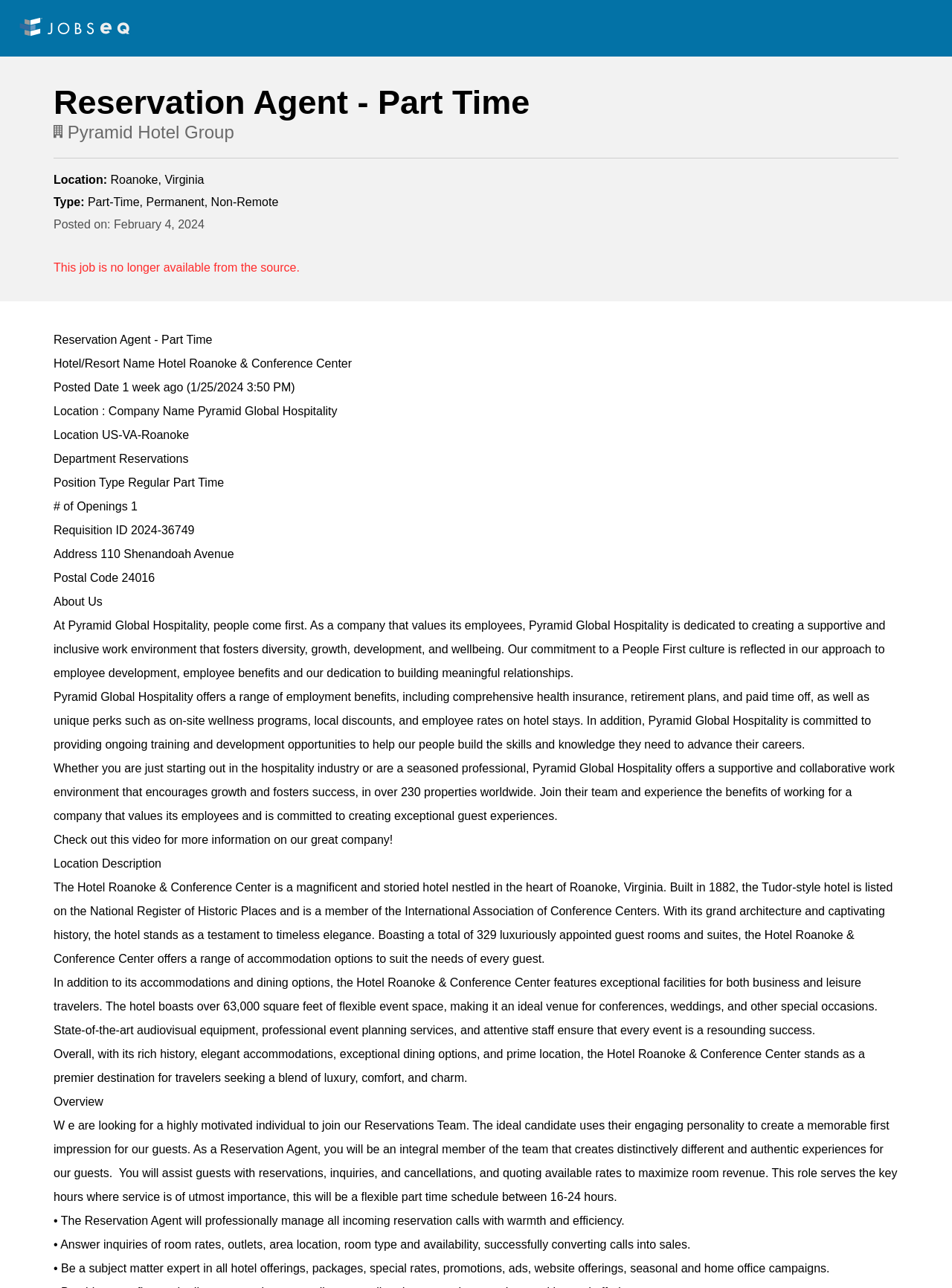What is the location of the hotel?
Refer to the image and provide a thorough answer to the question.

The location of the hotel can be found in the 'Location:' section, which states 'Roanoke, Virginia'. This information is also mentioned in the 'Location Description' section, which provides more details about the hotel's location.